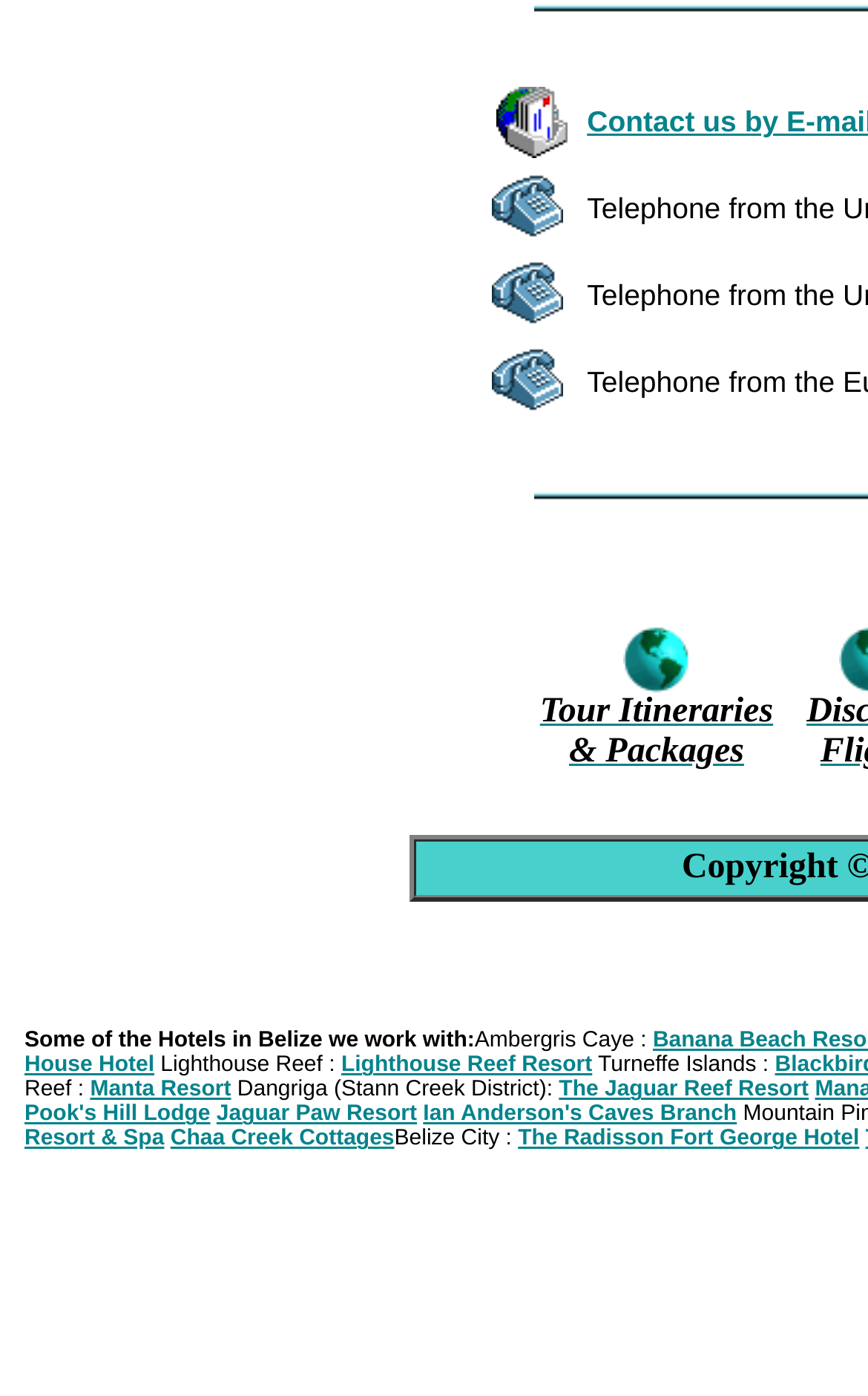What type of activities are promoted on this webpage?
Answer the question with as much detail as possible.

The images and text on the webpage suggest that the main activities being promoted are diving and fishing, with mentions of 'superb diving and fishing in Souther Belize' and 'comfortable diving and fishing lodge'.